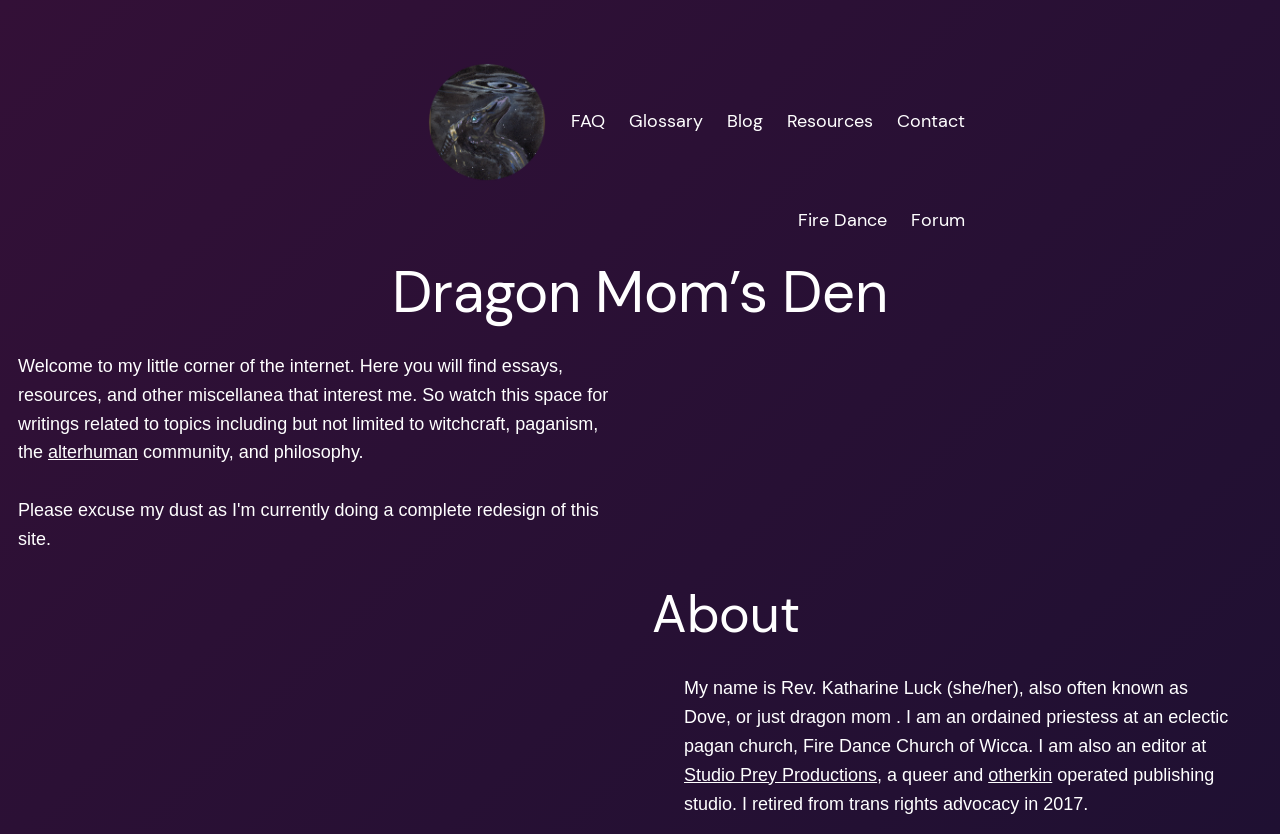What is the name of the church the author is affiliated with?
Answer the question with detailed information derived from the image.

The church's name can be found in the 'About' section, where it is stated 'I am an ordained priestess at an eclectic pagan church, Fire Dance Church of Wicca.'